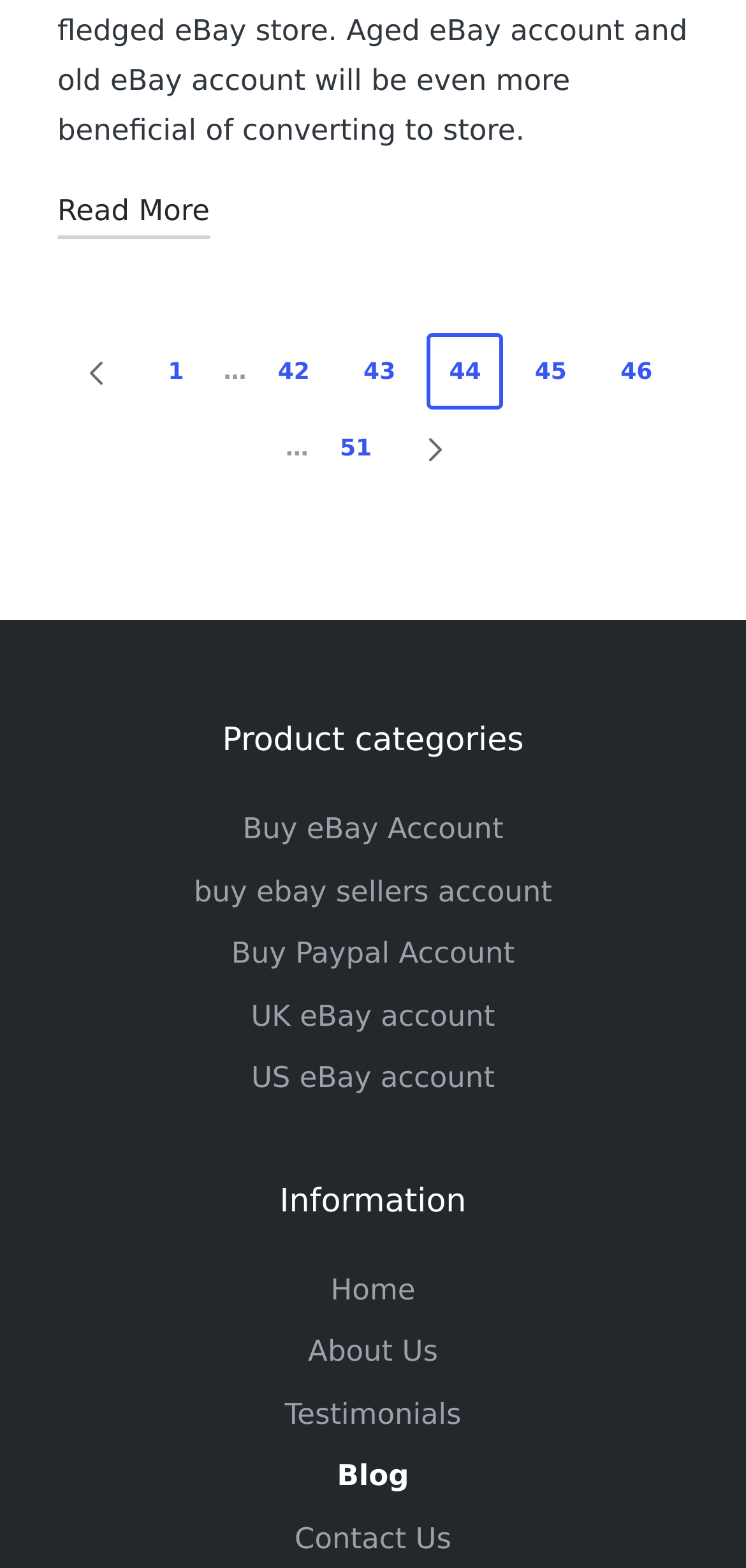Locate the bounding box coordinates of the clickable region necessary to complete the following instruction: "View page 45". Provide the coordinates in the format of four float numbers between 0 and 1, i.e., [left, top, right, bottom].

[0.687, 0.213, 0.79, 0.262]